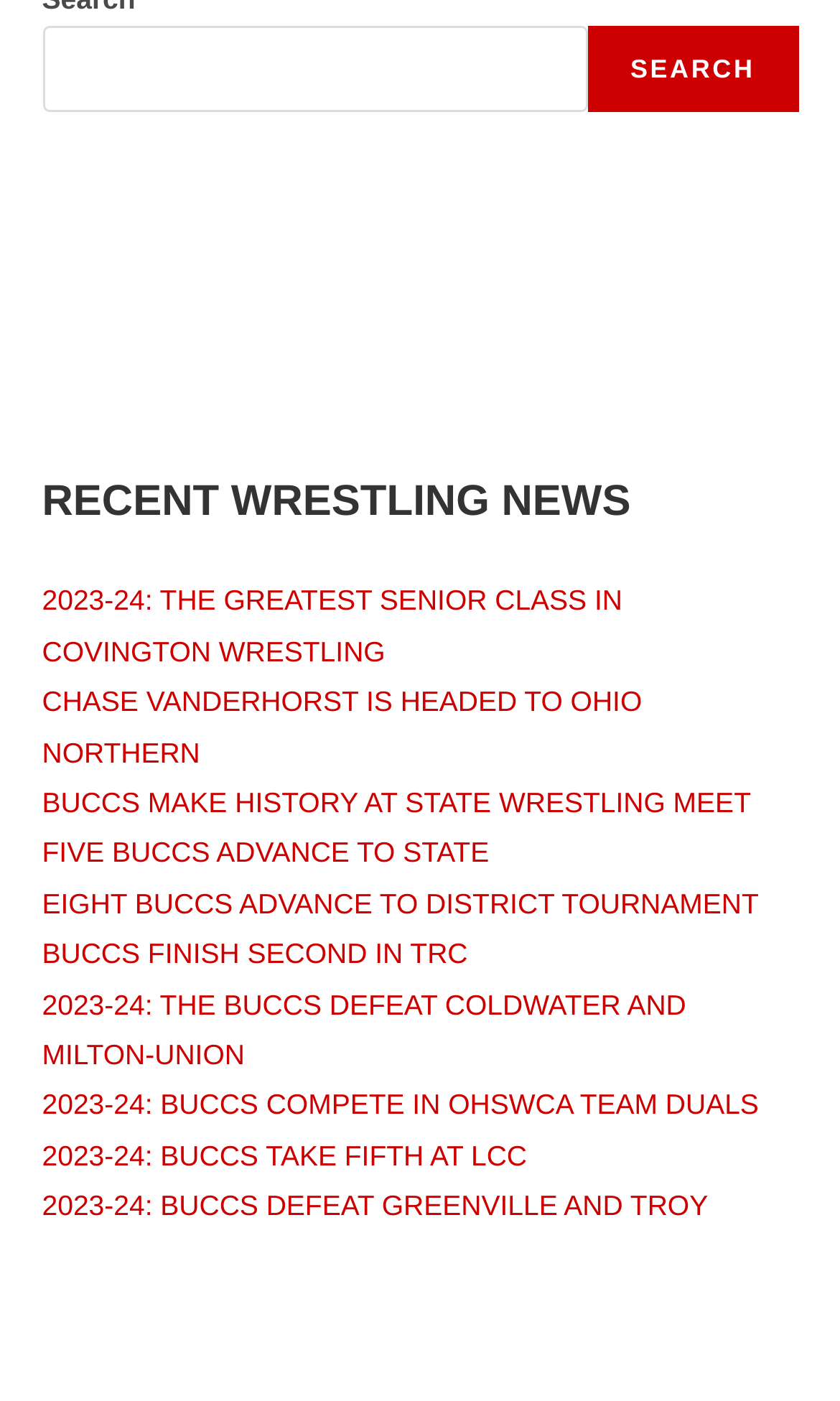Provide a one-word or short-phrase answer to the question:
What is the theme of the links listed on the webpage?

Covington wrestling